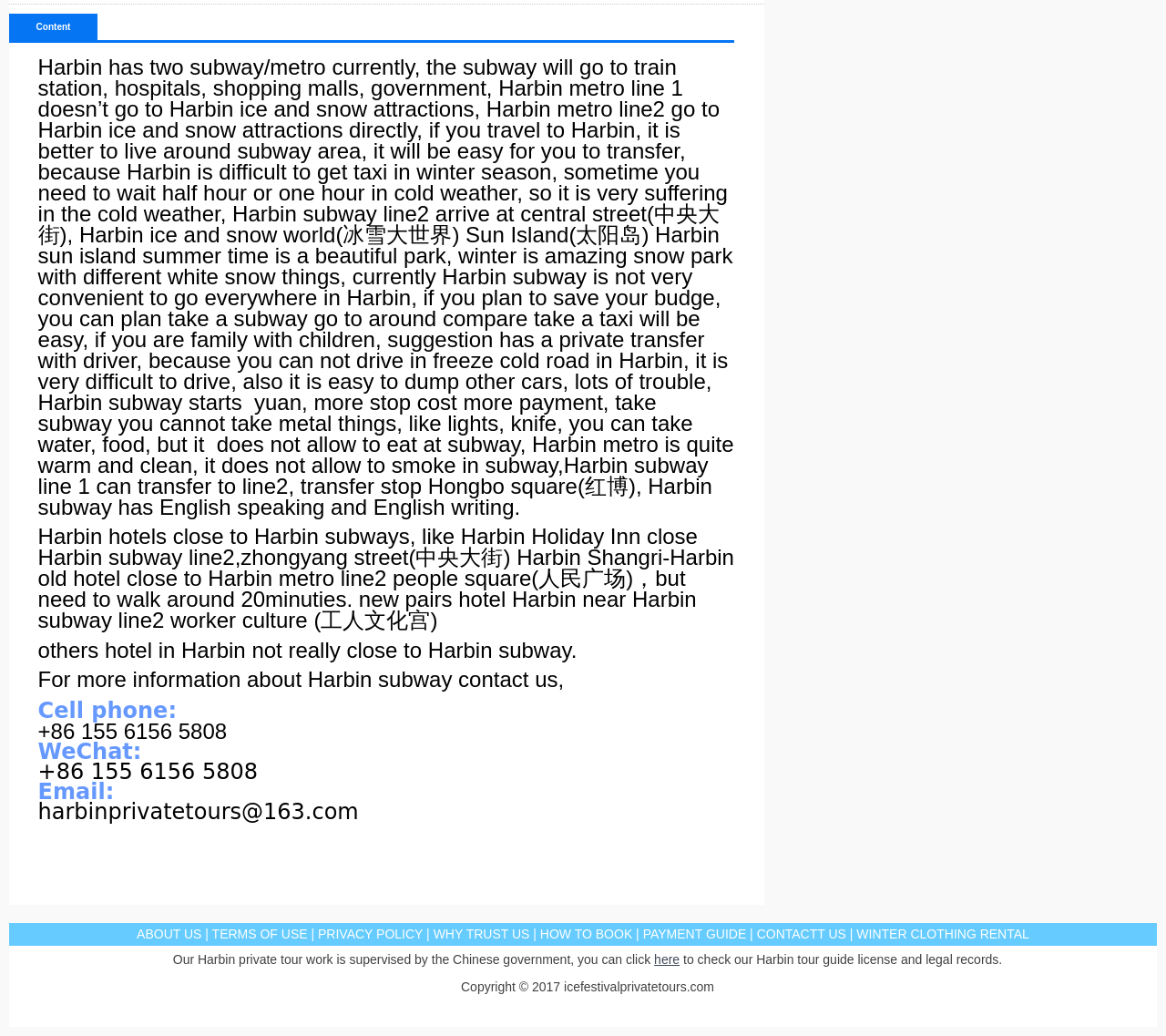Determine the bounding box coordinates of the UI element described by: "WINTER CLOTHING RENTAL".

[0.735, 0.895, 0.883, 0.909]